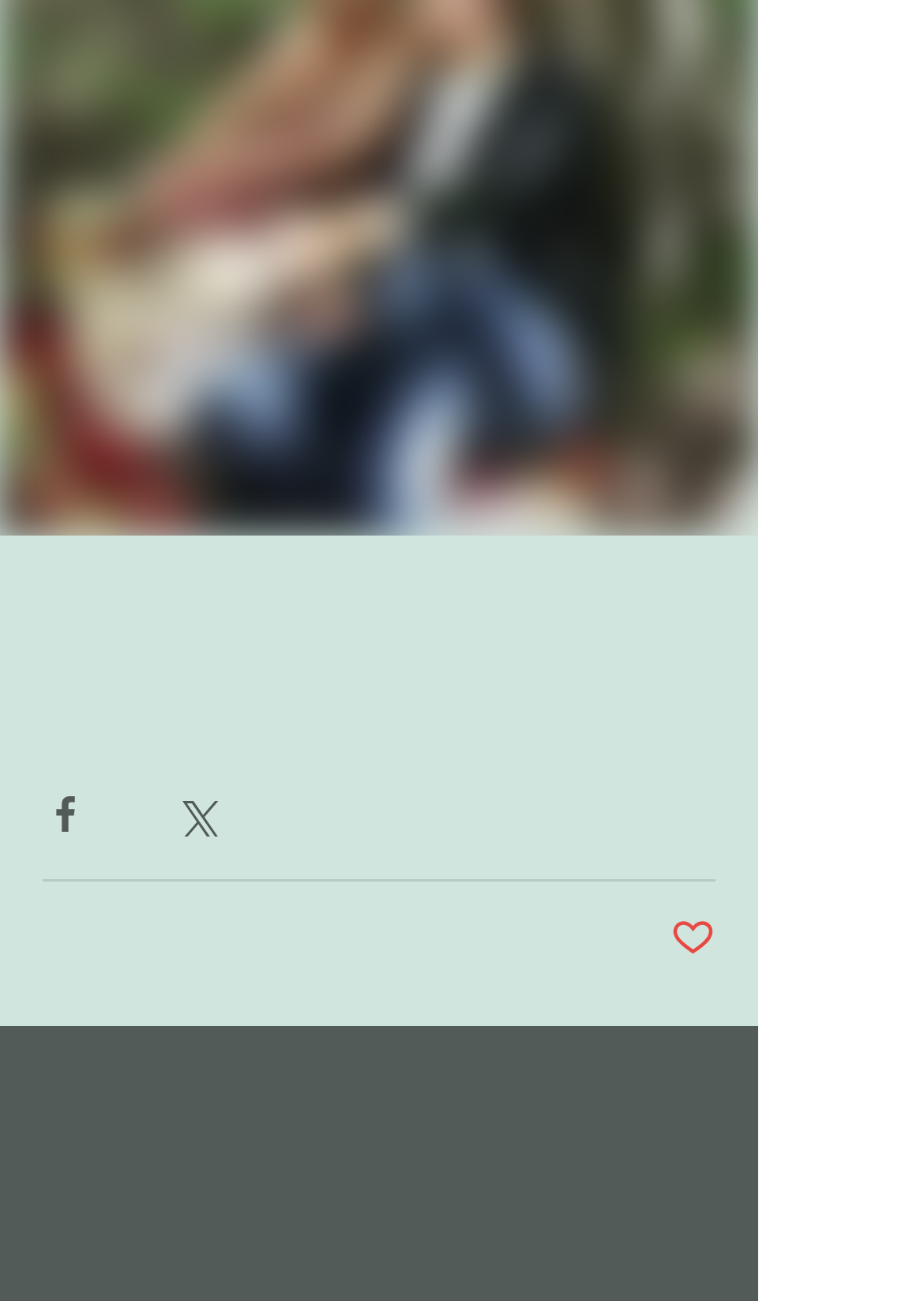Use the information in the screenshot to answer the question comprehensively: What is the status of the post?

The button with the description 'Post not marked as liked' suggests that the post has not been marked as liked by the user.